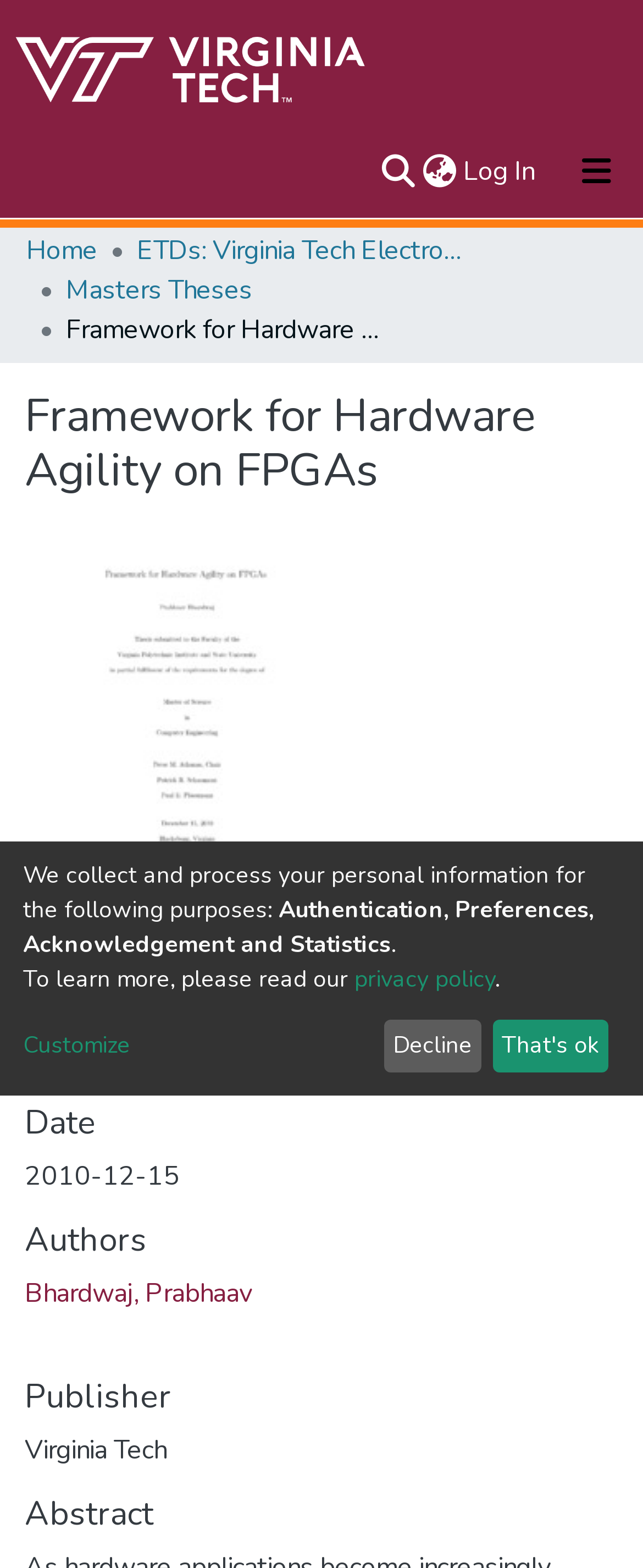Identify the bounding box coordinates of the area that should be clicked in order to complete the given instruction: "Switch language". The bounding box coordinates should be four float numbers between 0 and 1, i.e., [left, top, right, bottom].

[0.651, 0.097, 0.715, 0.122]